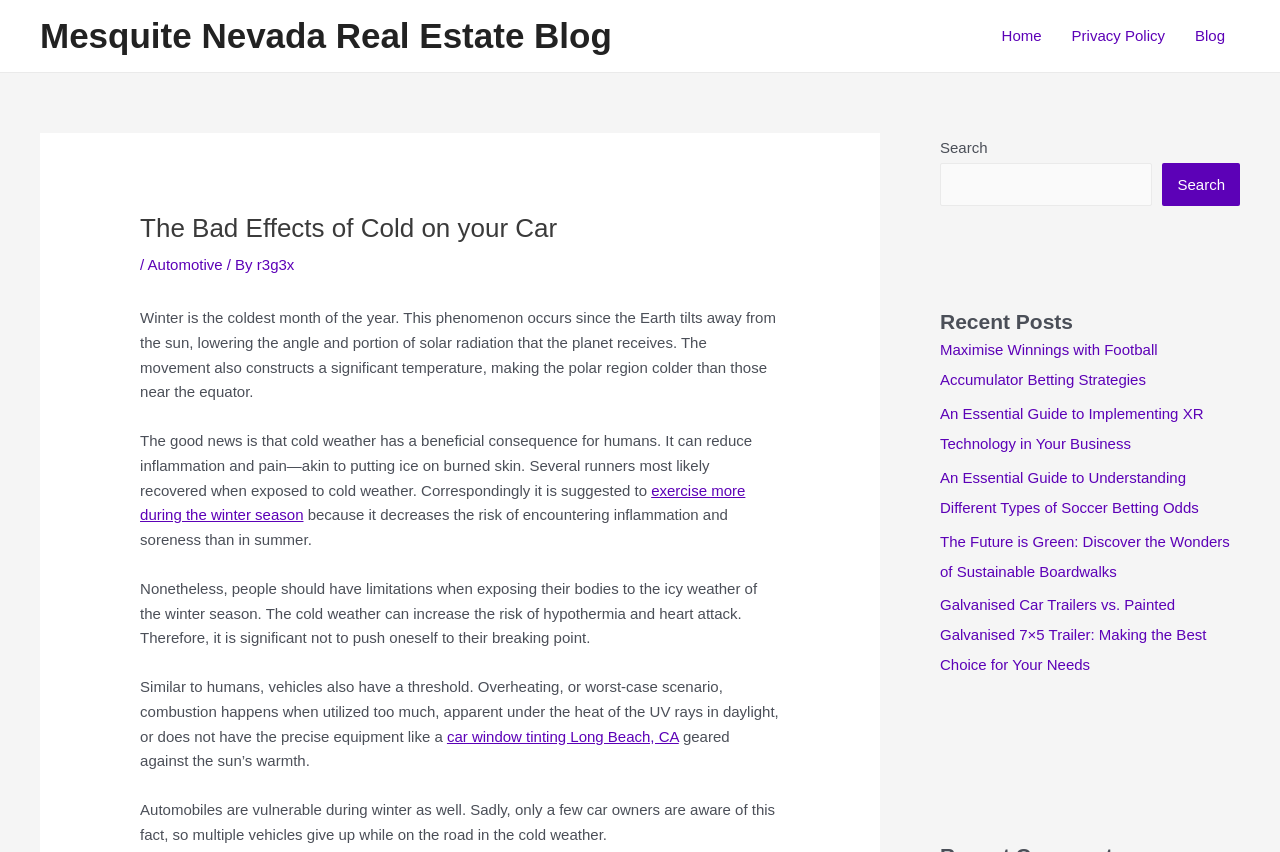Determine the bounding box coordinates for the region that must be clicked to execute the following instruction: "Visit the 'Blog' page".

[0.922, 0.001, 0.969, 0.083]